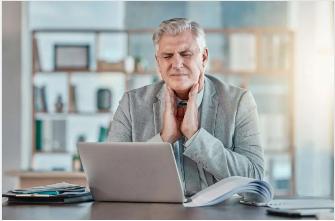Explain the image in a detailed and thorough manner.

The image depicts a middle-aged man sitting at a desk in an office-like setting, glancing at his laptop with a pained expression. He appears to be experiencing discomfort, in particular around his throat area, as he holds his neck gently with both hands. The background features an organized bookshelf and soft lighting that creates a calm work environment, juxtaposed against the man’s visible discomfort. This scene likely illustrates themes of stress or health issues, emphasizing the toll of work-related challenges on personal well-being.